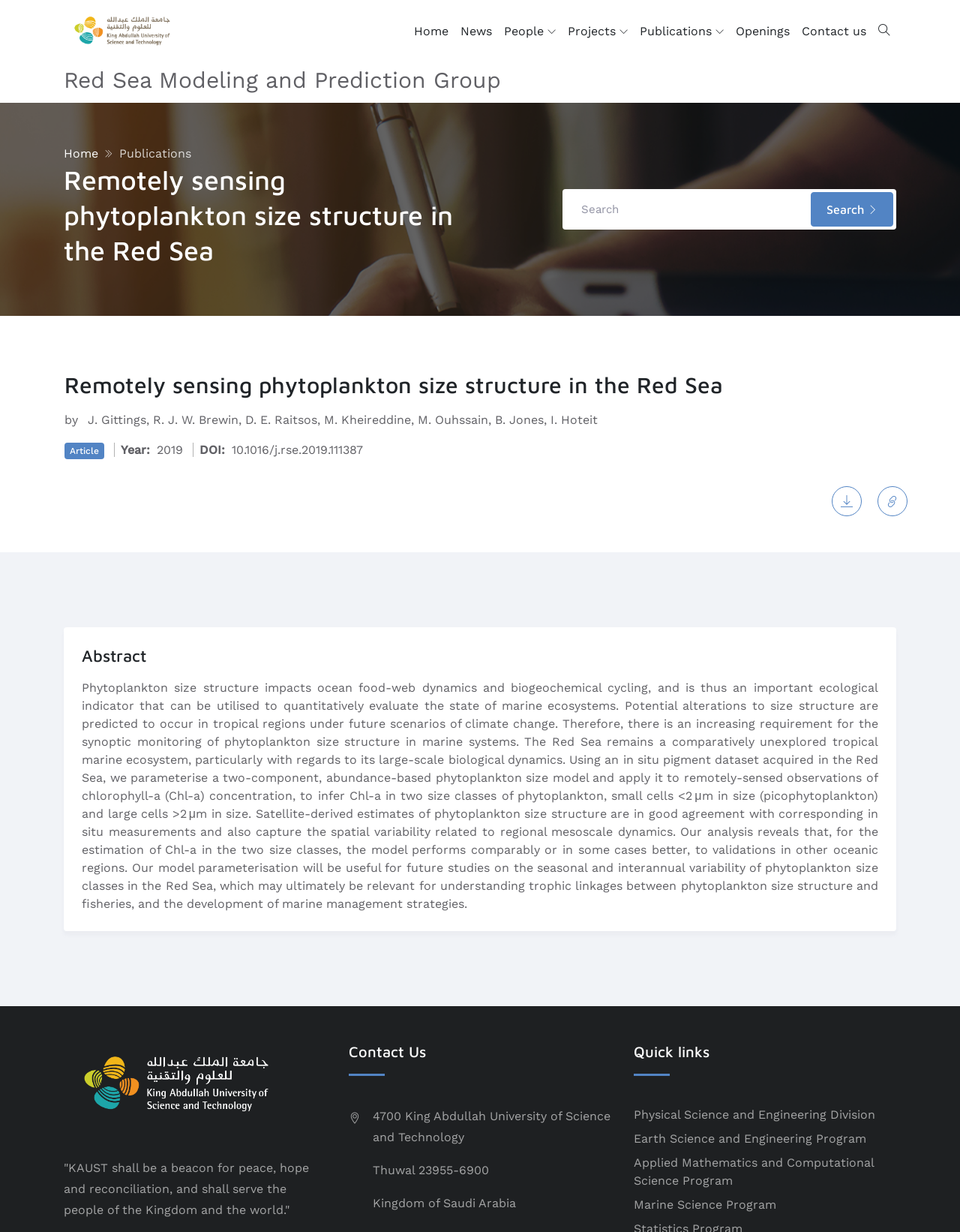Please determine the bounding box coordinates of the clickable area required to carry out the following instruction: "Search for something". The coordinates must be four float numbers between 0 and 1, represented as [left, top, right, bottom].

[0.589, 0.156, 0.845, 0.184]